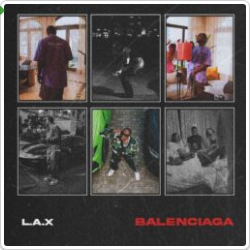What brand is associated with the luxurious essence?
Based on the screenshot, provide your answer in one word or phrase.

Balenciaga